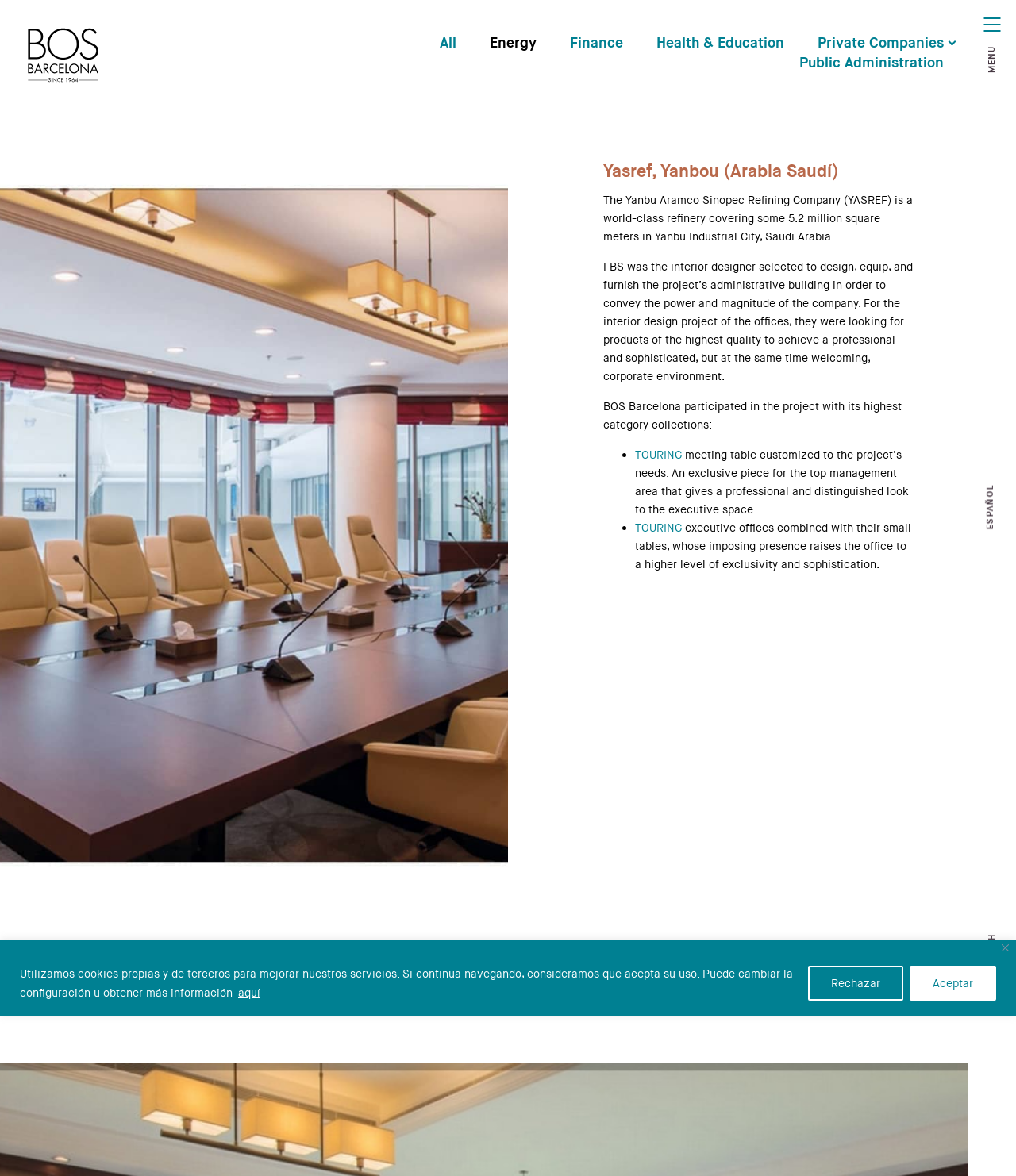Determine the bounding box coordinates for the area that needs to be clicked to fulfill this task: "Click on the TOURING link". The coordinates must be given as four float numbers between 0 and 1, i.e., [left, top, right, bottom].

[0.625, 0.381, 0.671, 0.393]